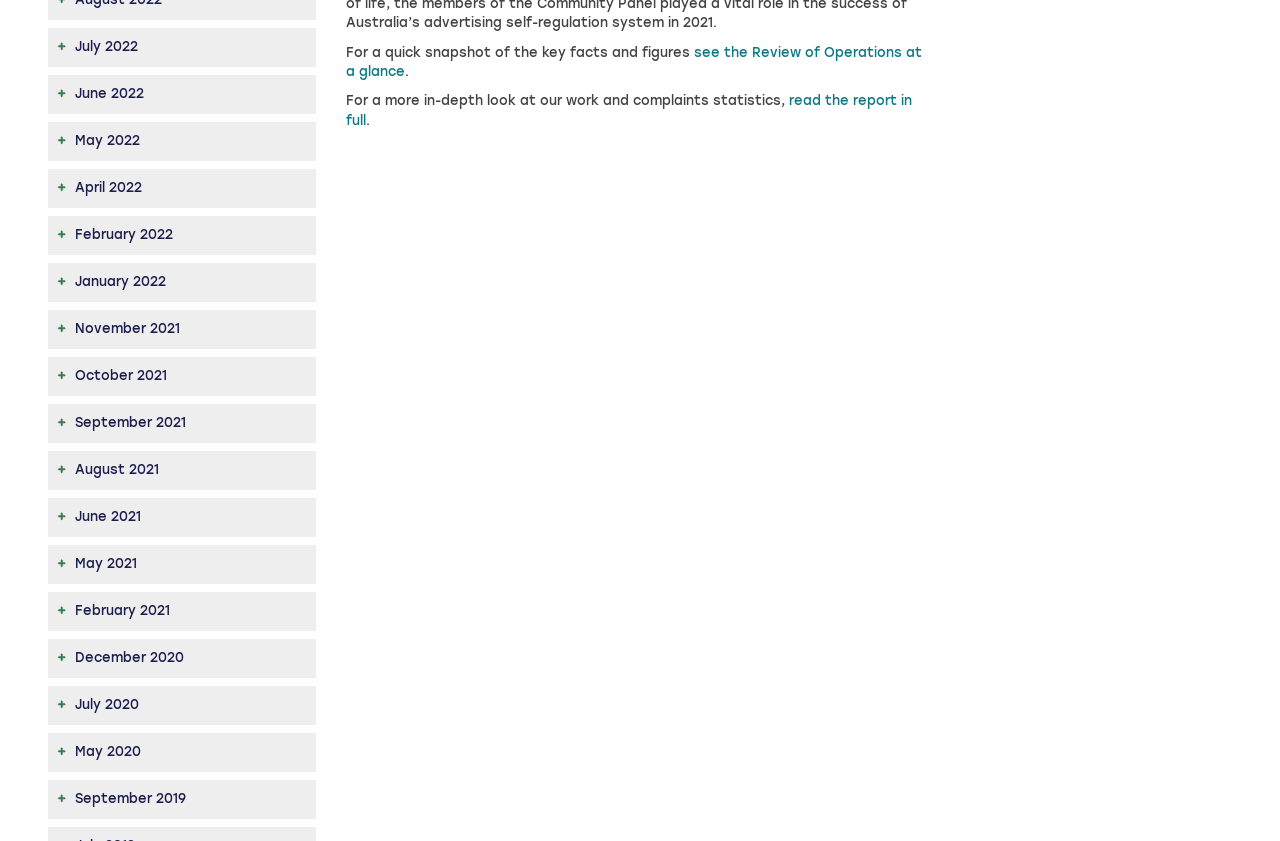Provide the bounding box coordinates for the area that should be clicked to complete the instruction: "Enter your name".

None